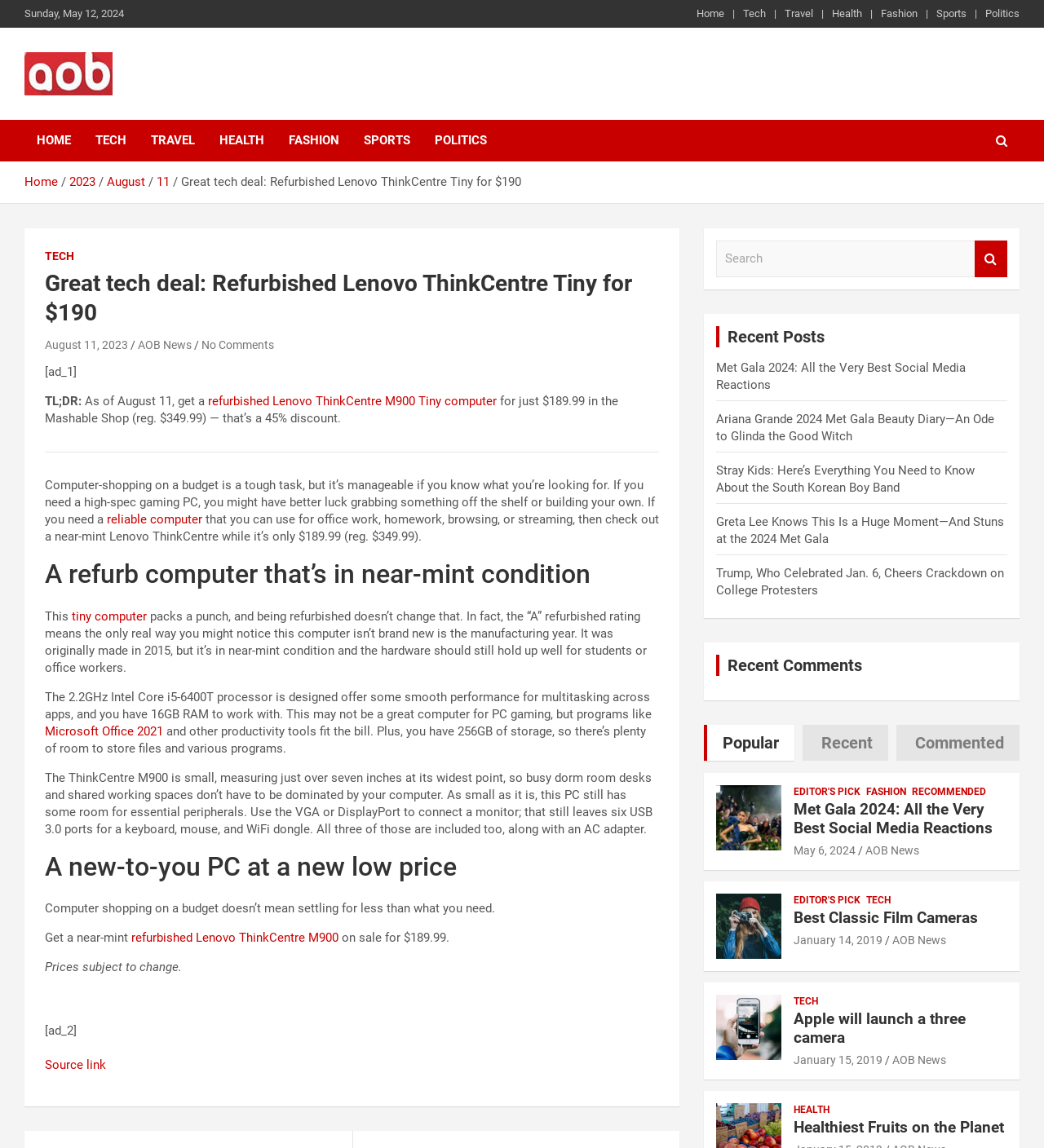Respond to the question below with a single word or phrase: How much RAM does the refurbished Lenovo ThinkCentre Tiny computer have?

16GB